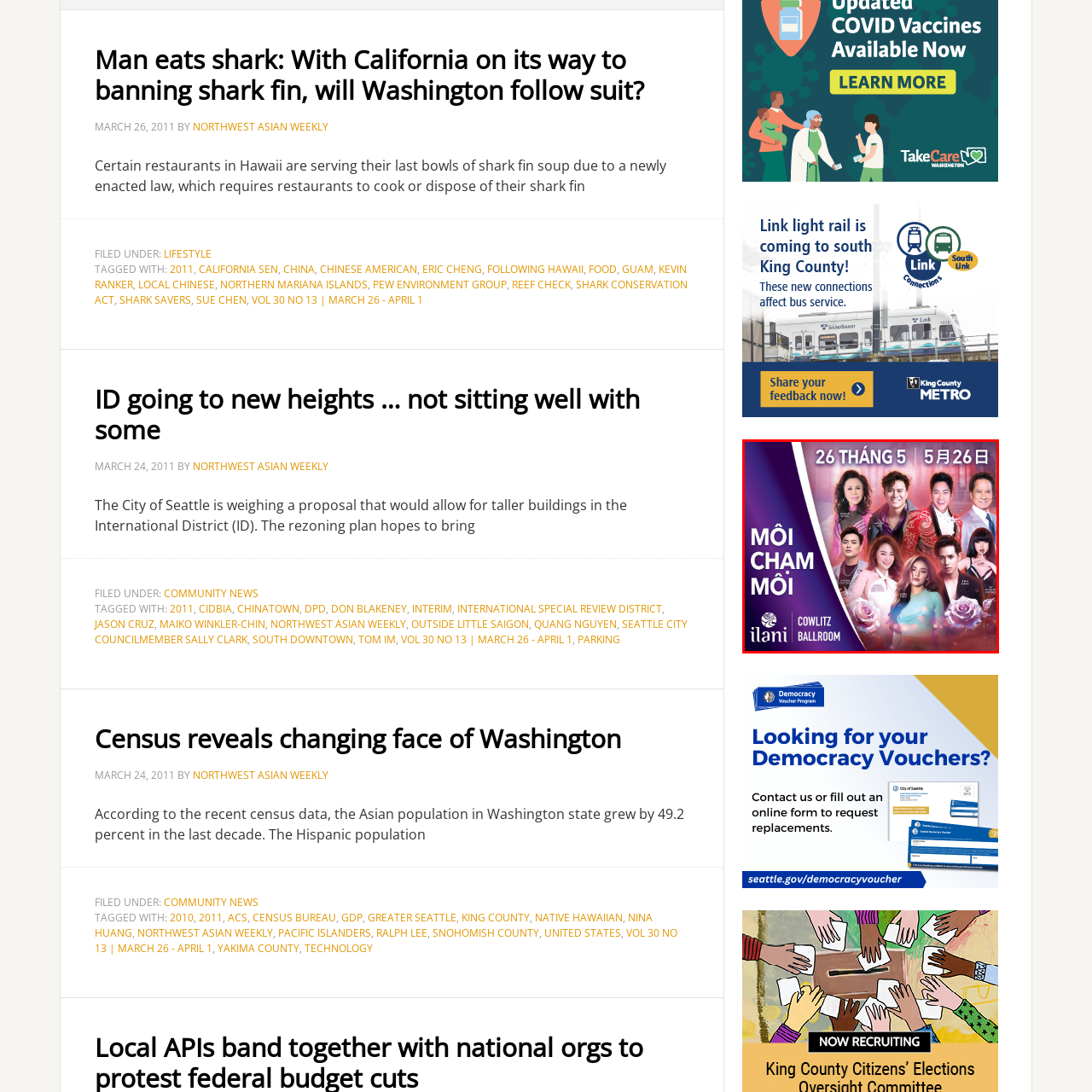Focus on the area highlighted by the red bounding box and give a thorough response to the following question, drawing from the image: What is the language of the date at the top right?

The date '5月26日' is written in Chinese characters, indicating that the event is catering to a multicultural audience, including those who read Chinese.